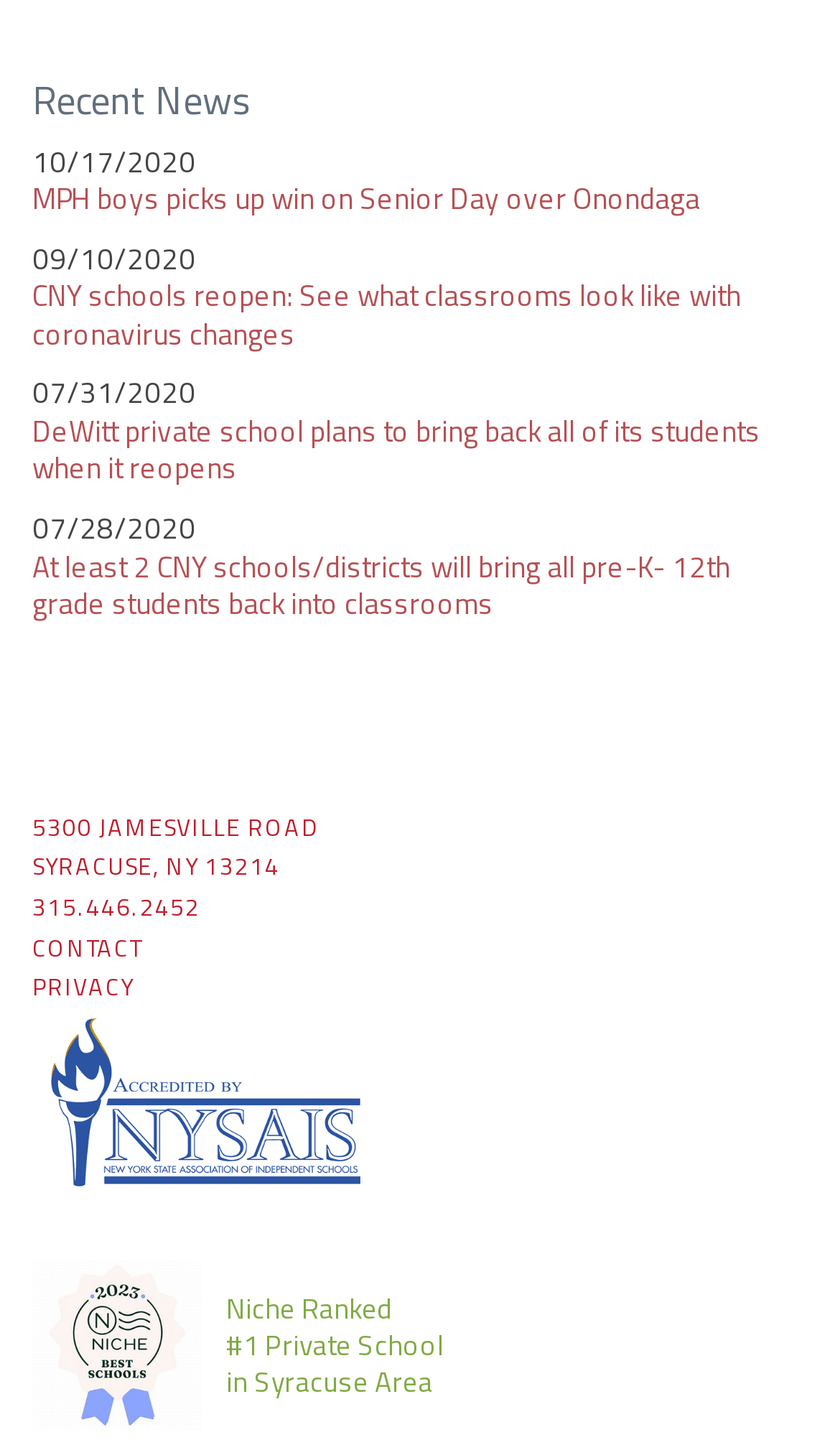How many news links are on the page? Based on the screenshot, please respond with a single word or phrase.

5